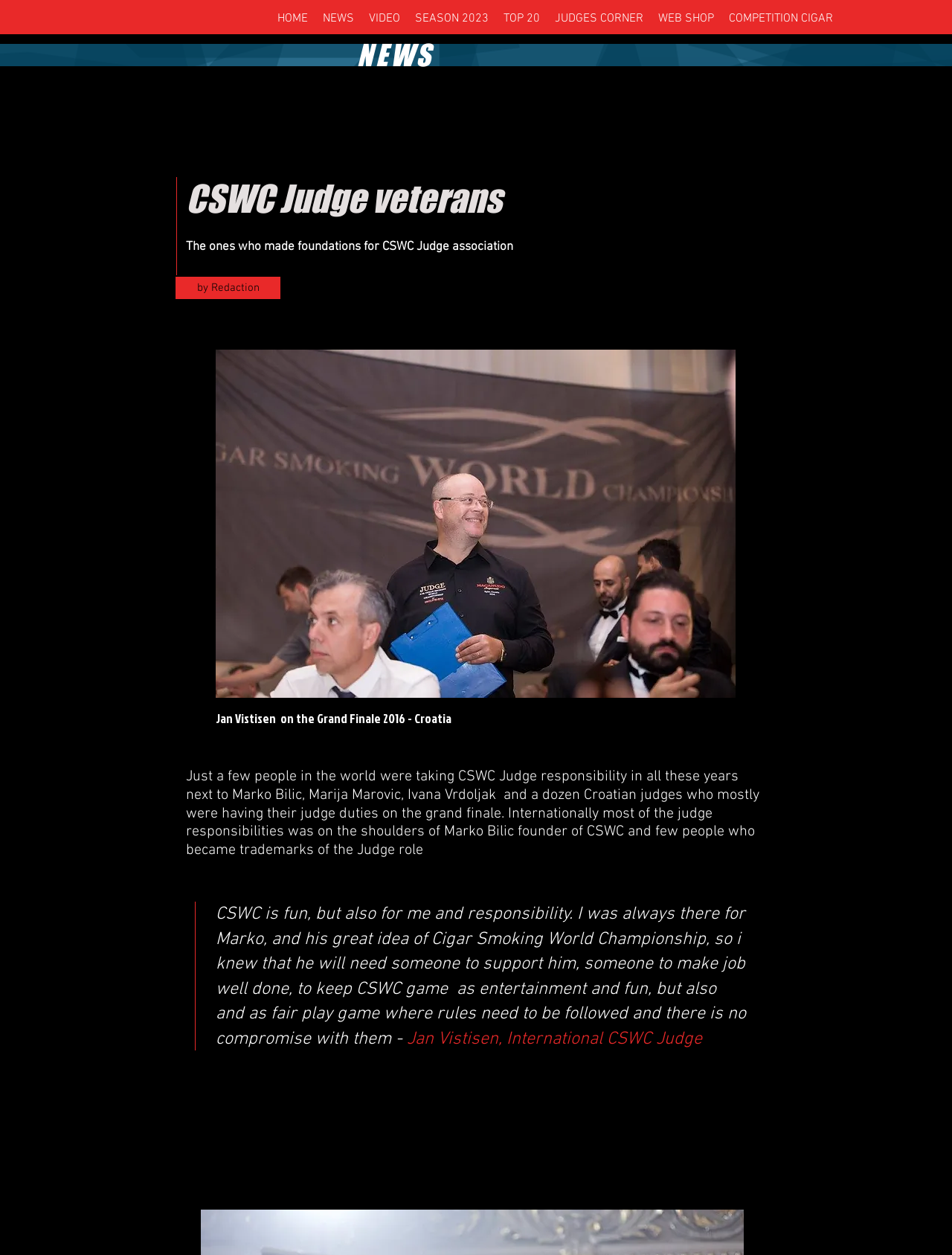Please provide a brief answer to the following inquiry using a single word or phrase:
What is the purpose of CSWC according to Jan Vistisen?

Fun and fair play game